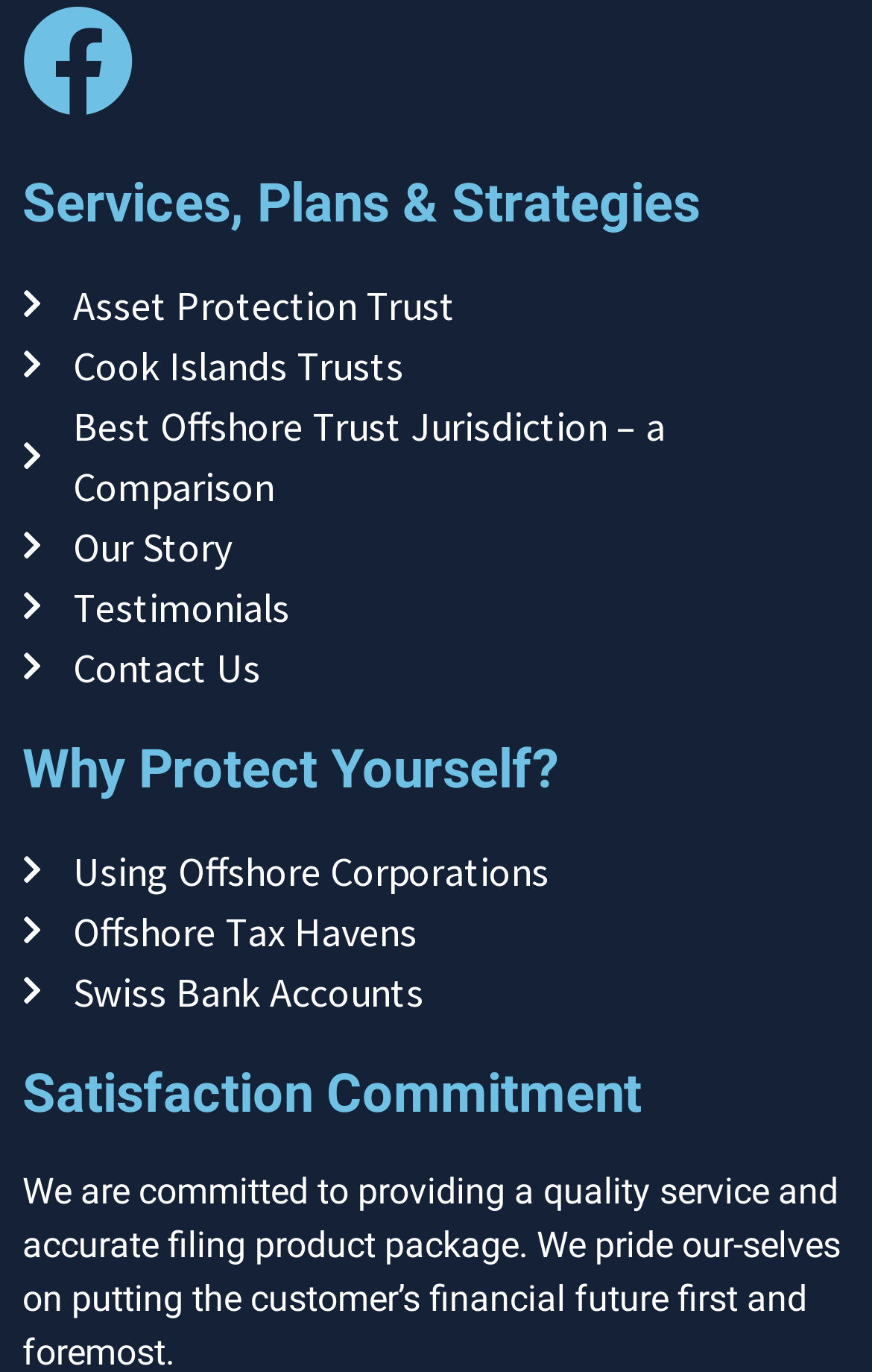Identify the bounding box coordinates of the section to be clicked to complete the task described by the following instruction: "Explore Offshore Tax Havens". The coordinates should be four float numbers between 0 and 1, formatted as [left, top, right, bottom].

[0.026, 0.657, 0.974, 0.701]